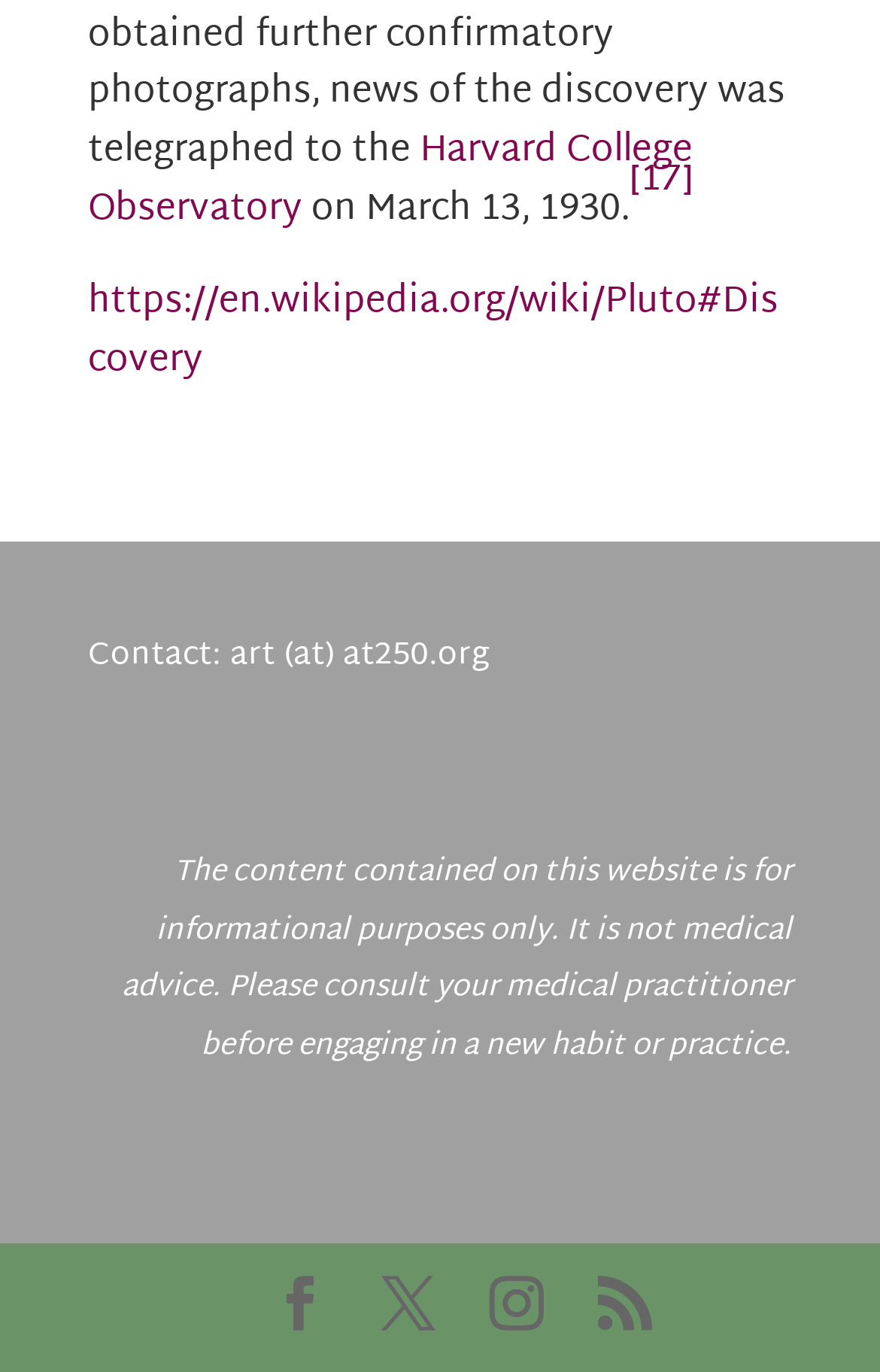Extract the bounding box coordinates of the UI element described: "https://en.wikipedia.org/wiki/Pluto#Discovery". Provide the coordinates in the format [left, top, right, bottom] with values ranging from 0 to 1.

[0.1, 0.198, 0.885, 0.288]